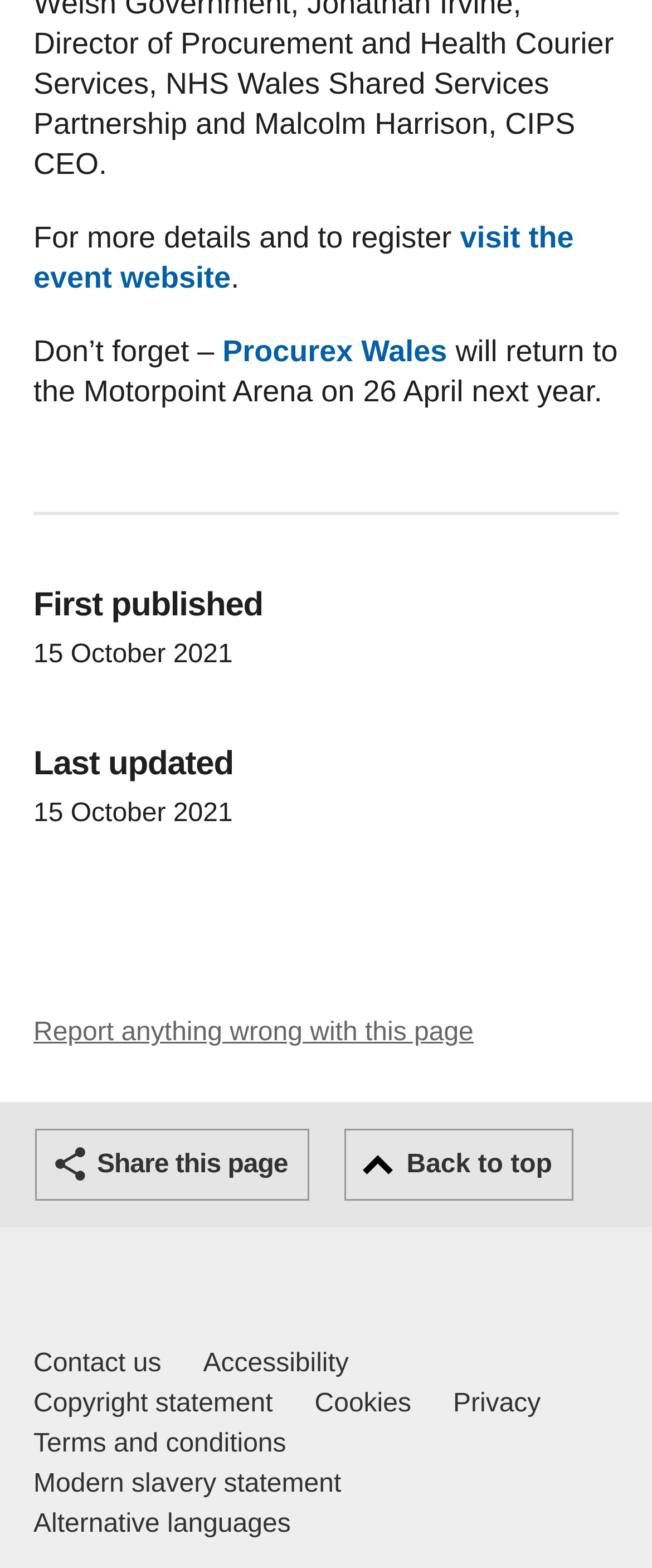Provide the bounding box coordinates of the section that needs to be clicked to accomplish the following instruction: "go to Procurex Wales."

[0.341, 0.213, 0.686, 0.235]